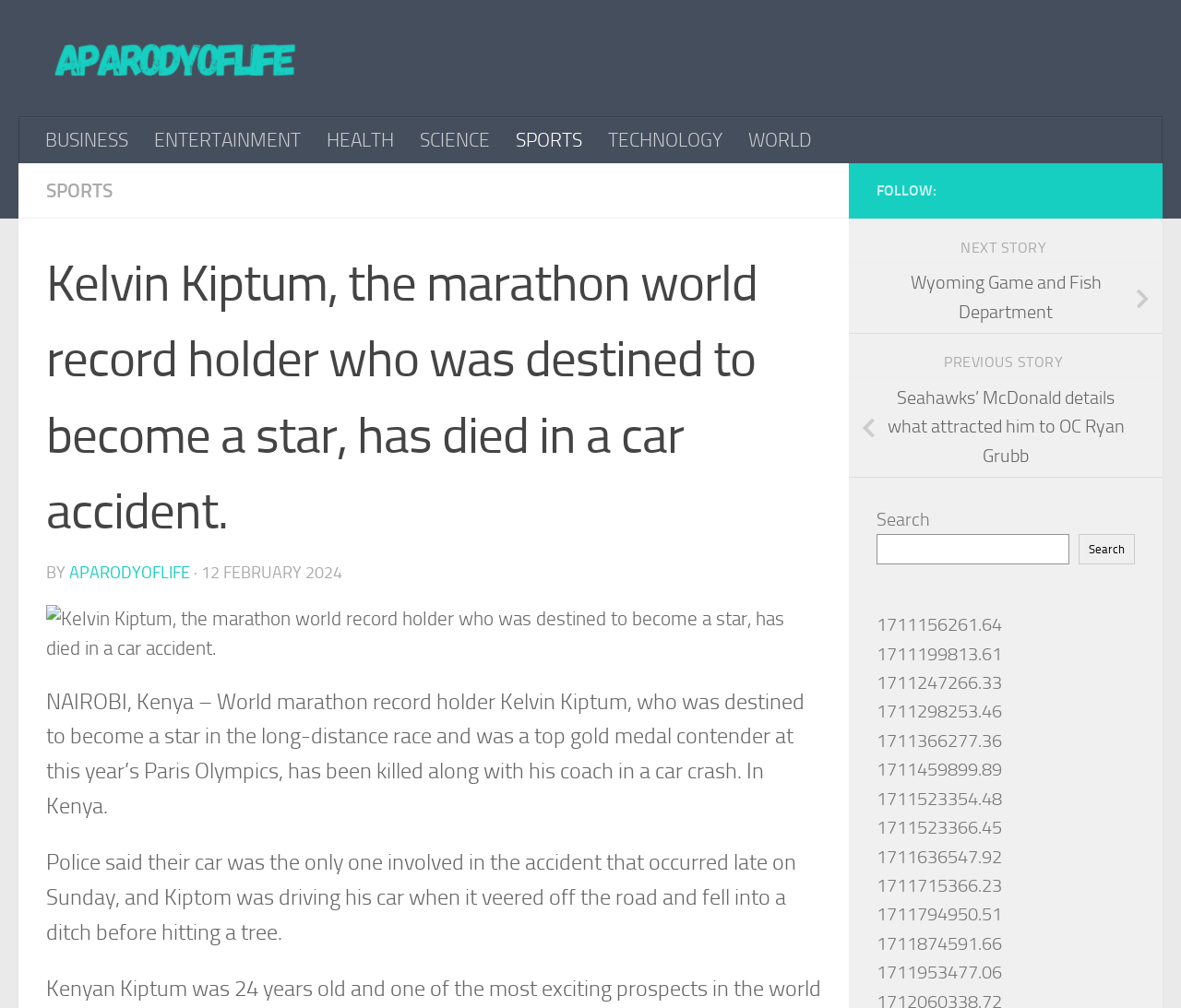Locate the bounding box coordinates of the area to click to fulfill this instruction: "Click on the 'NEXT STORY'". The bounding box should be presented as four float numbers between 0 and 1, in the order [left, top, right, bottom].

[0.813, 0.237, 0.89, 0.254]